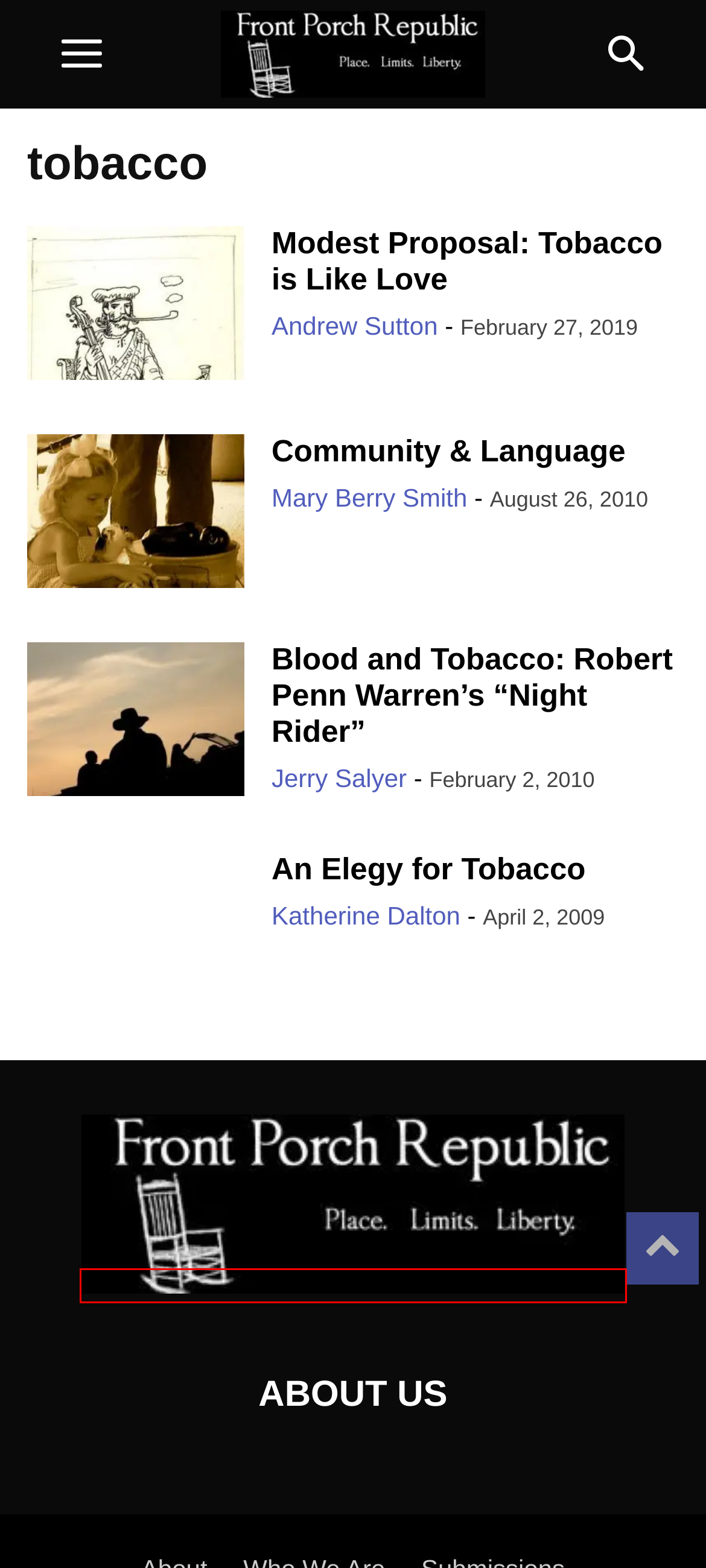Given a webpage screenshot with a UI element marked by a red bounding box, choose the description that best corresponds to the new webpage that will appear after clicking the element. The candidates are:
A. Andrew Sutton, Author at Front Porch Republic
B. Katherine Dalton, Author at Front Porch Republic
C. Blood and Tobacco: Robert Penn Warren's "Night Rider" - Front Porch Republic
D. Community & Language - Front Porch Republic
E. Modest Proposal: Tobacco is Like Love - Front Porch Republic
F. An Elegy for Tobacco - Front Porch Republic
G. Front Porch Republic - Front Porch Republic
H. Mary Berry Smith, Author at Front Porch Republic

G